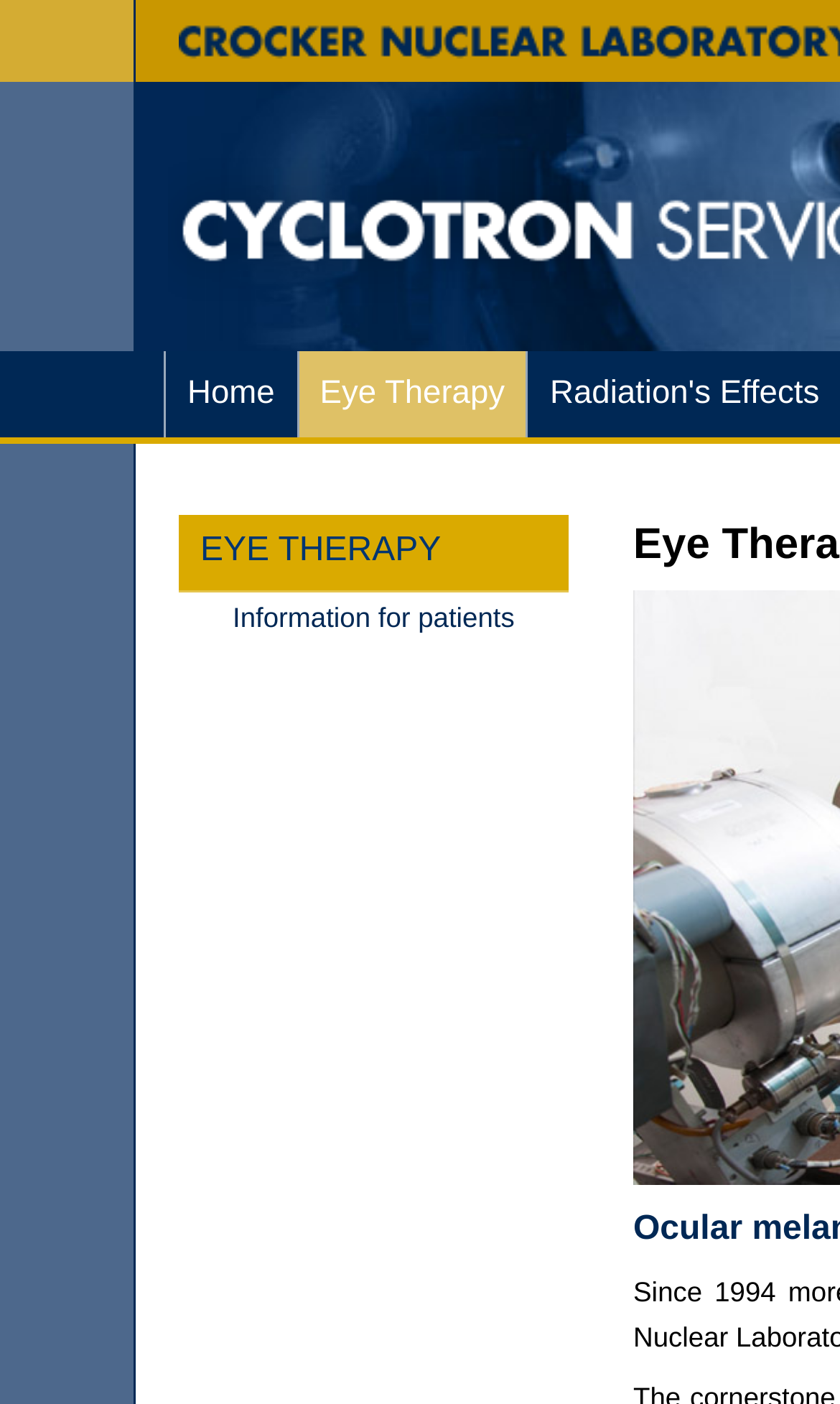Using the description: "Information for patients", identify the bounding box of the corresponding UI element in the screenshot.

[0.213, 0.422, 0.677, 0.46]